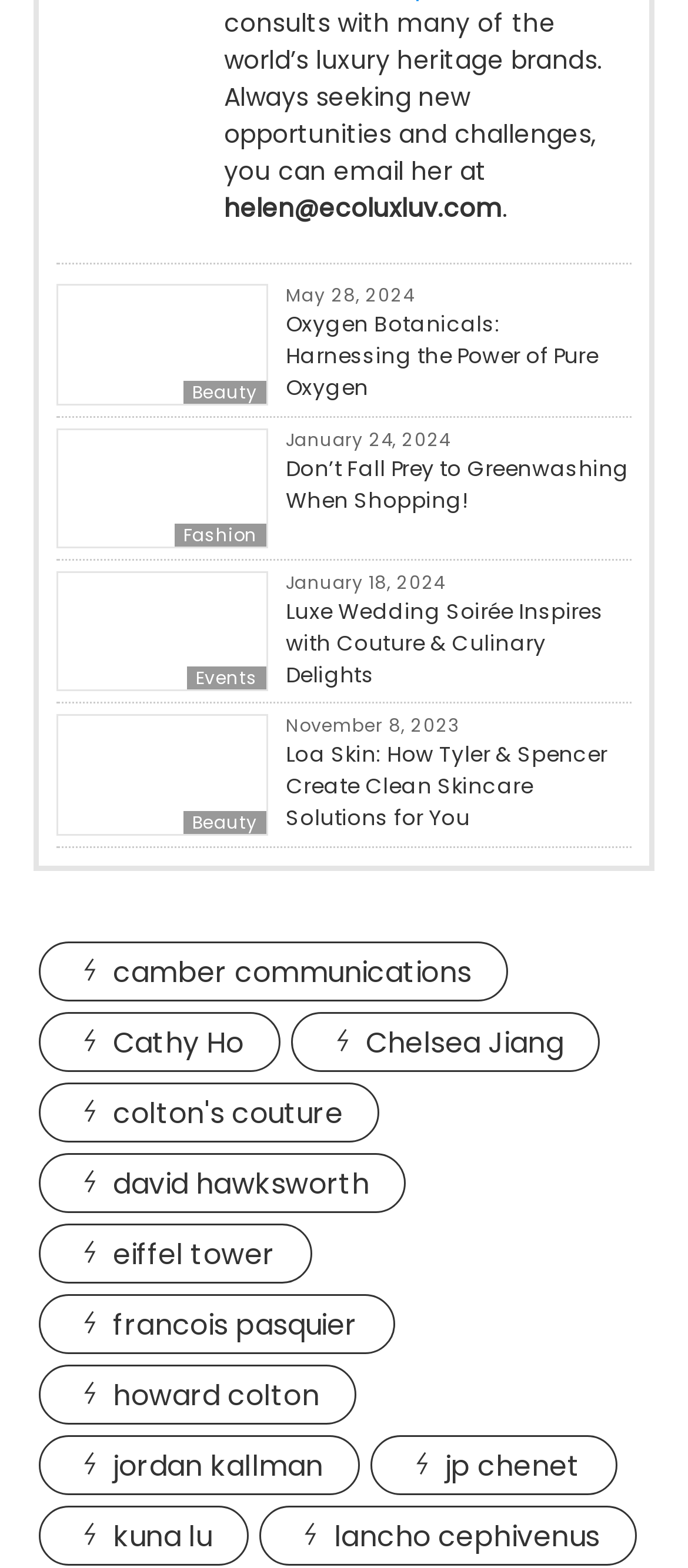Please specify the bounding box coordinates of the area that should be clicked to accomplish the following instruction: "Click on the 'Beauty' link". The coordinates should consist of four float numbers between 0 and 1, i.e., [left, top, right, bottom].

[0.267, 0.242, 0.387, 0.257]